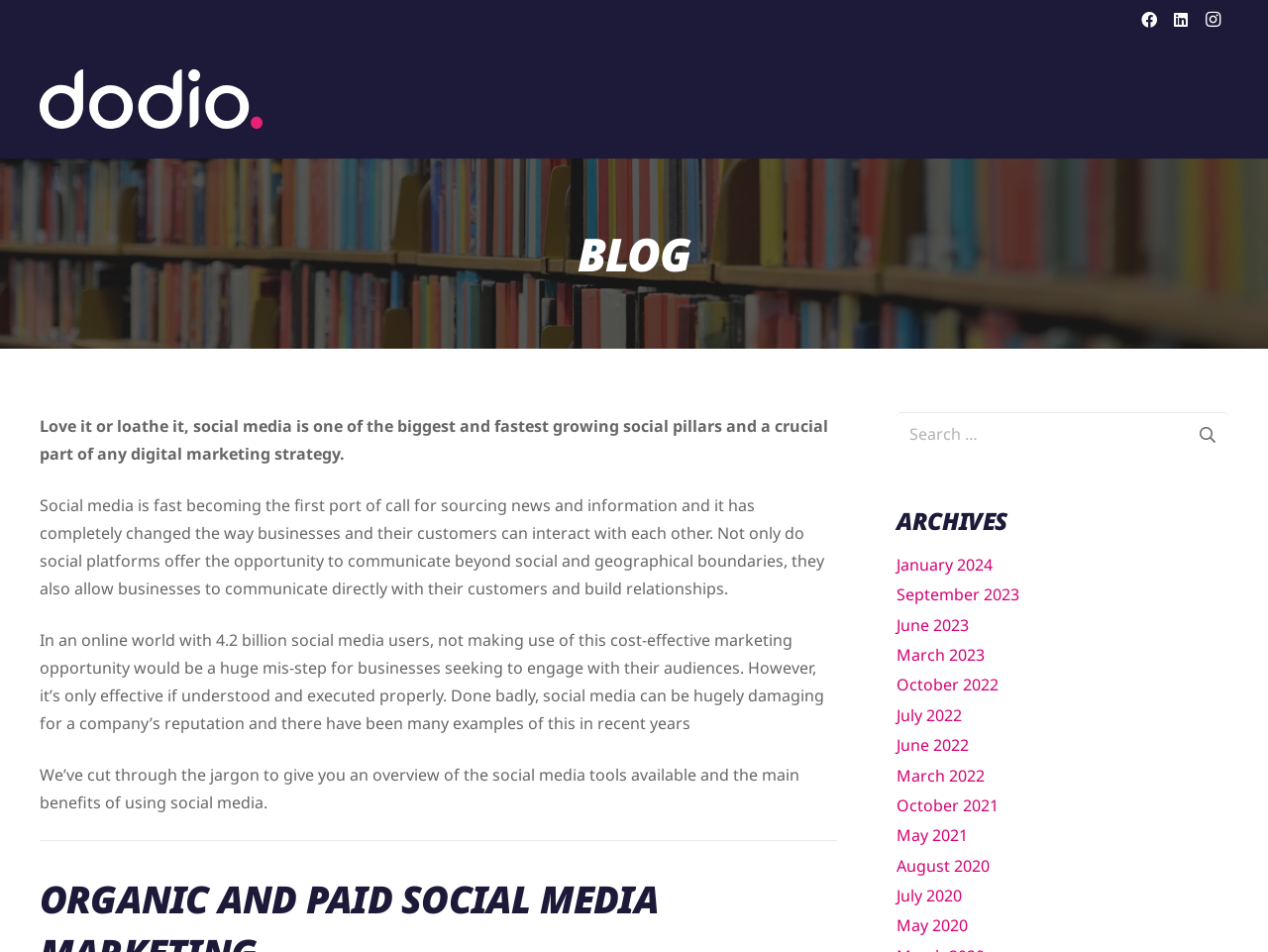Show the bounding box coordinates of the region that should be clicked to follow the instruction: "Search for something."

[0.707, 0.433, 0.969, 0.48]